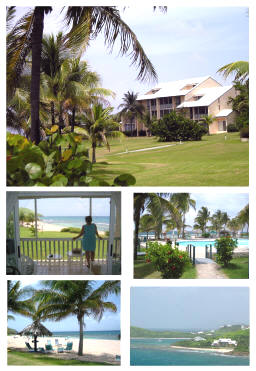What activities can guests indulge in at the beach?
Please answer the question with a single word or phrase, referencing the image.

Sunbathing, swimming